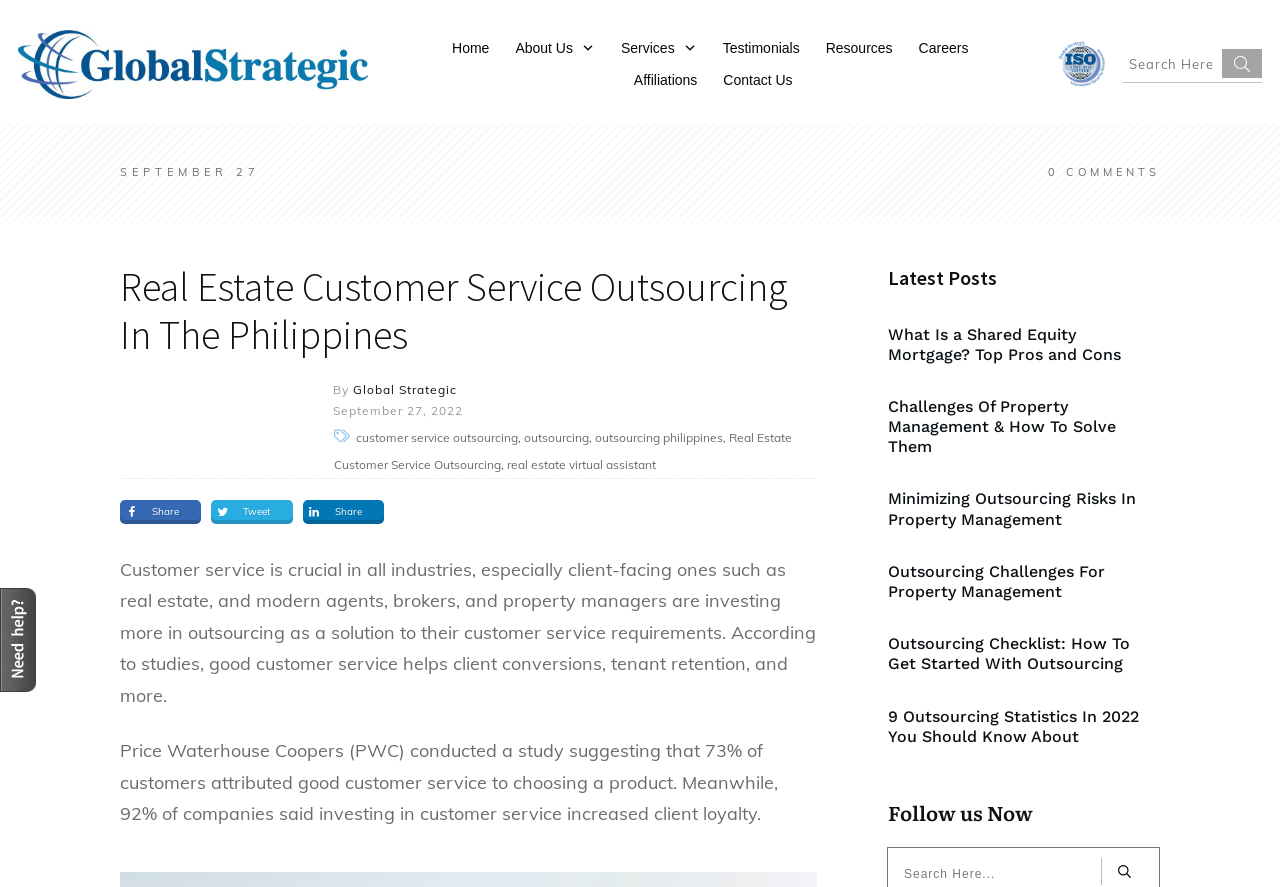Extract the primary header of the webpage and generate its text.

Real Estate Customer Service Outsourcing In The Philippines